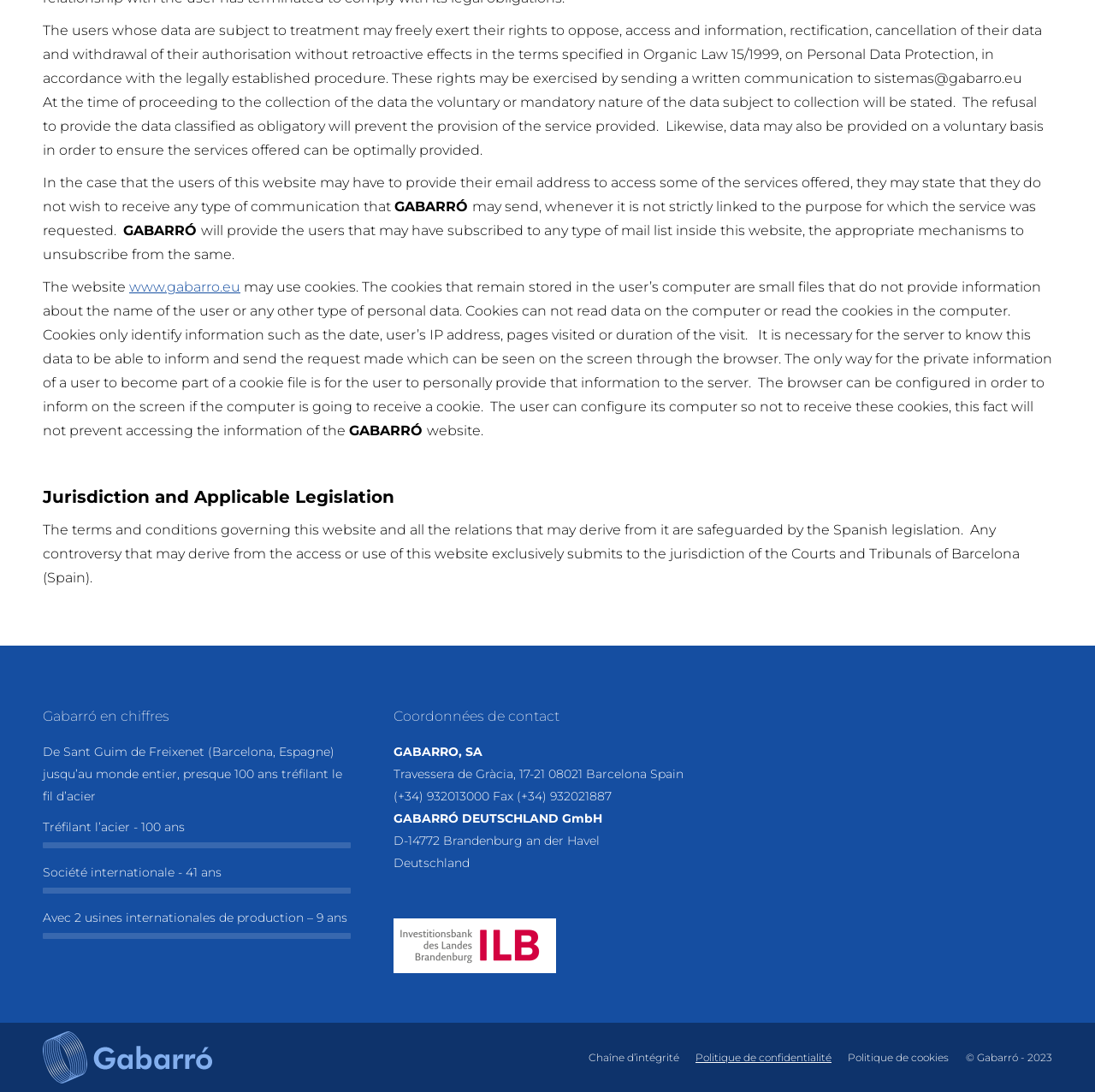What is the name of the company mentioned on this website?
Refer to the screenshot and deliver a thorough answer to the question presented.

The website mentions the company GABARRÓ, which is an international company with a presence in Spain and Germany, and provides information about its history, products, and contact details.